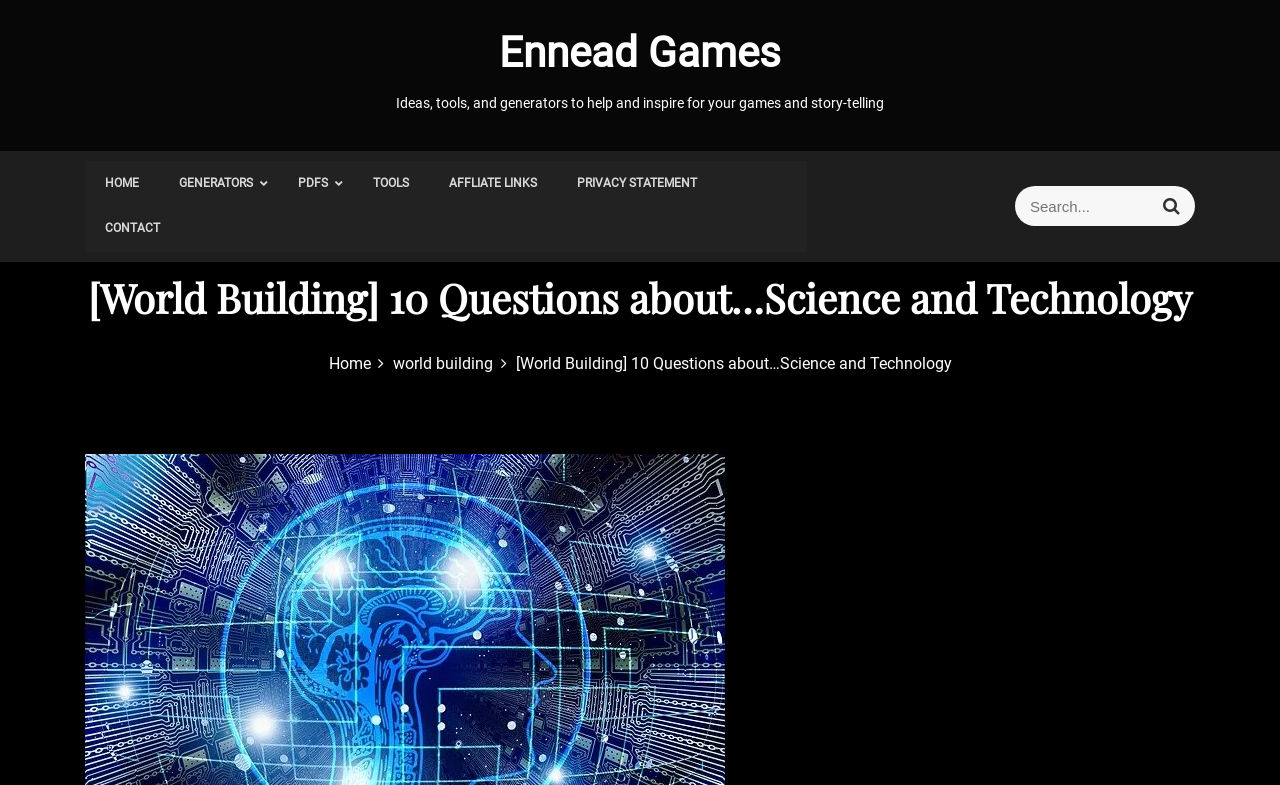Please find the bounding box coordinates of the element that needs to be clicked to perform the following instruction: "visit HOME page". The bounding box coordinates should be four float numbers between 0 and 1, represented as [left, top, right, bottom].

[0.066, 0.205, 0.124, 0.263]